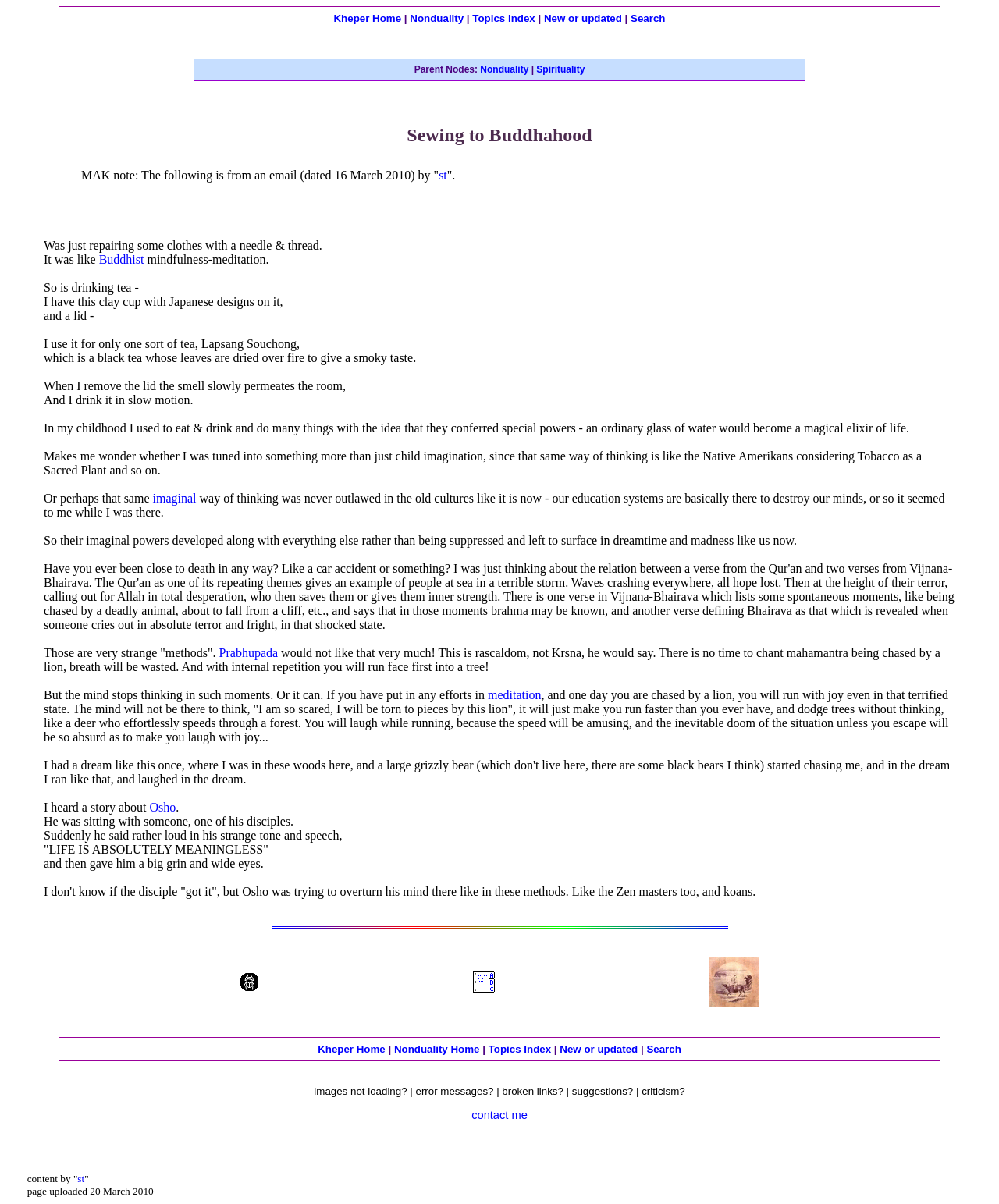Identify the bounding box coordinates of the region that needs to be clicked to carry out this instruction: "Visit the 'Nonduality' page". Provide these coordinates as four float numbers ranging from 0 to 1, i.e., [left, top, right, bottom].

[0.41, 0.01, 0.464, 0.02]